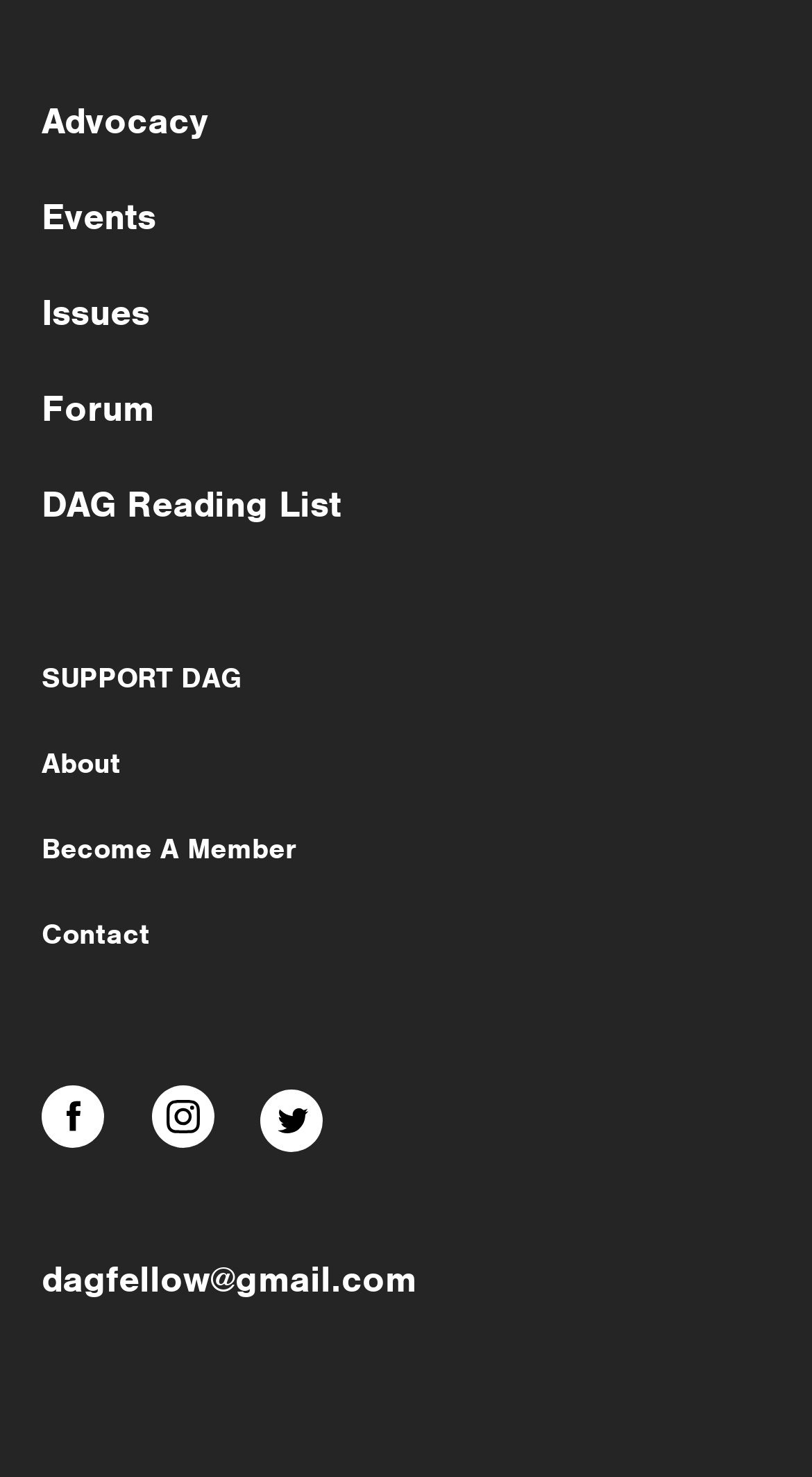Identify the bounding box for the given UI element using the description provided. Coordinates should be in the format (top-left x, top-left y, bottom-right x, bottom-right y) and must be between 0 and 1. Here is the description: SUPPORT DAG

[0.051, 0.447, 0.297, 0.477]